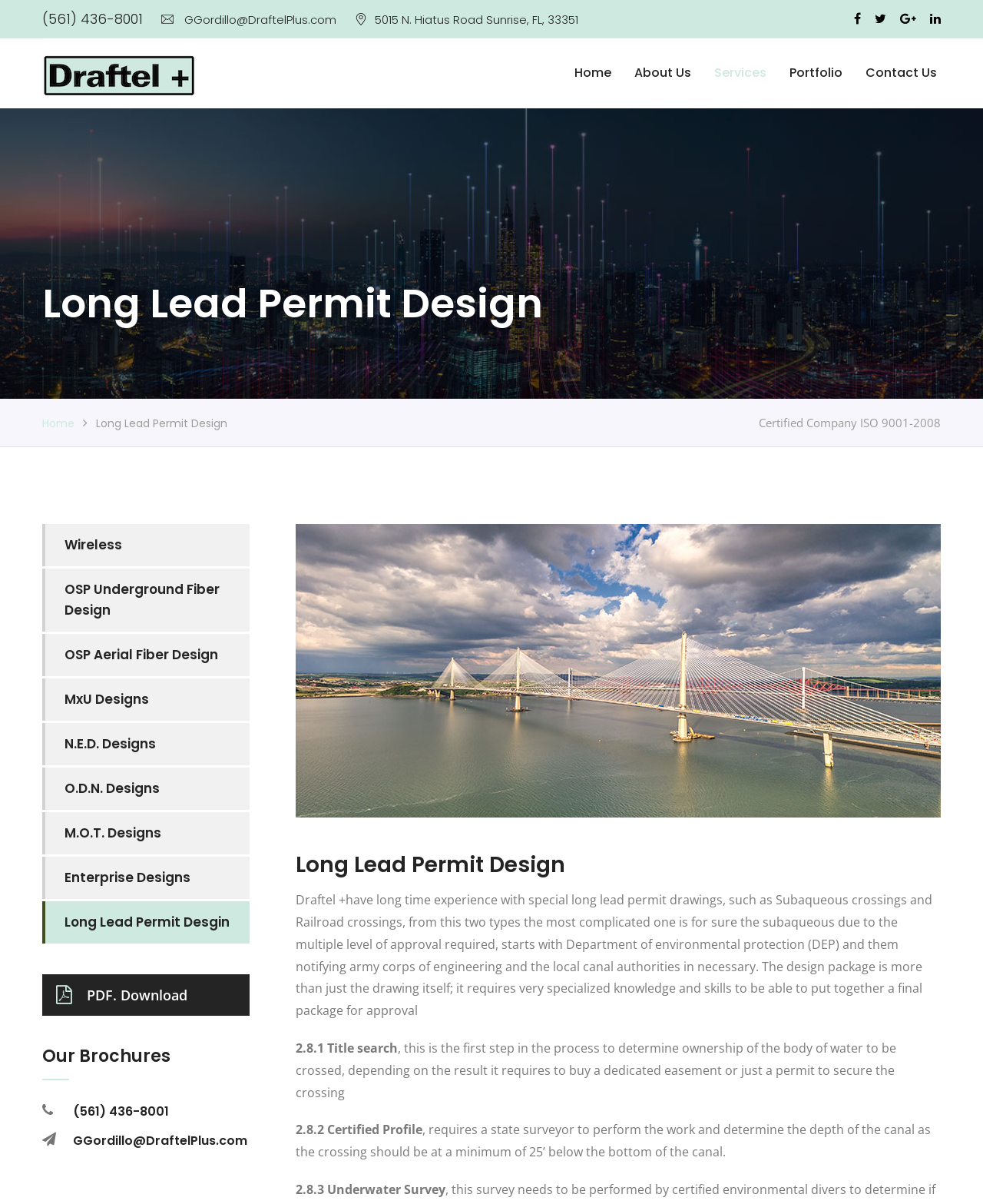Offer a meticulous description of the webpage's structure and content.

The webpage is about Draftel Holdings, a company that provides service details. At the top left, there is a phone number "(561) 436-8001" and an email address "GGordillo@DraftelPlus.com" followed by a physical address "5015 N. Hiatus Road Sunrise, FL, 33351". 

On the top right, there are four social media icons. Below the top section, there is a navigation menu with links to "Home", "About Us", "Services", "Portfolio", and "Contact Us". 

The main content of the page is about "Long Lead Permit Design", which is a service provided by the company. There is a heading "Long Lead Permit Design" followed by a detailed description of the service, which includes the process of obtaining permits for subaqueous crossings and railroad crossings. The description is divided into several sections, including "Title search", "Certified Profile", and "Underwater Survey". 

On the left side, there is a complementary section with links to various services, including "Wireless", "OSP Underground Fiber Design", "OSP Aerial Fiber Design", and others. 

At the bottom of the page, there is a section with a heading "Our Brochures" and a link to download a PDF brochure. The phone number and email address are repeated at the bottom of the page.